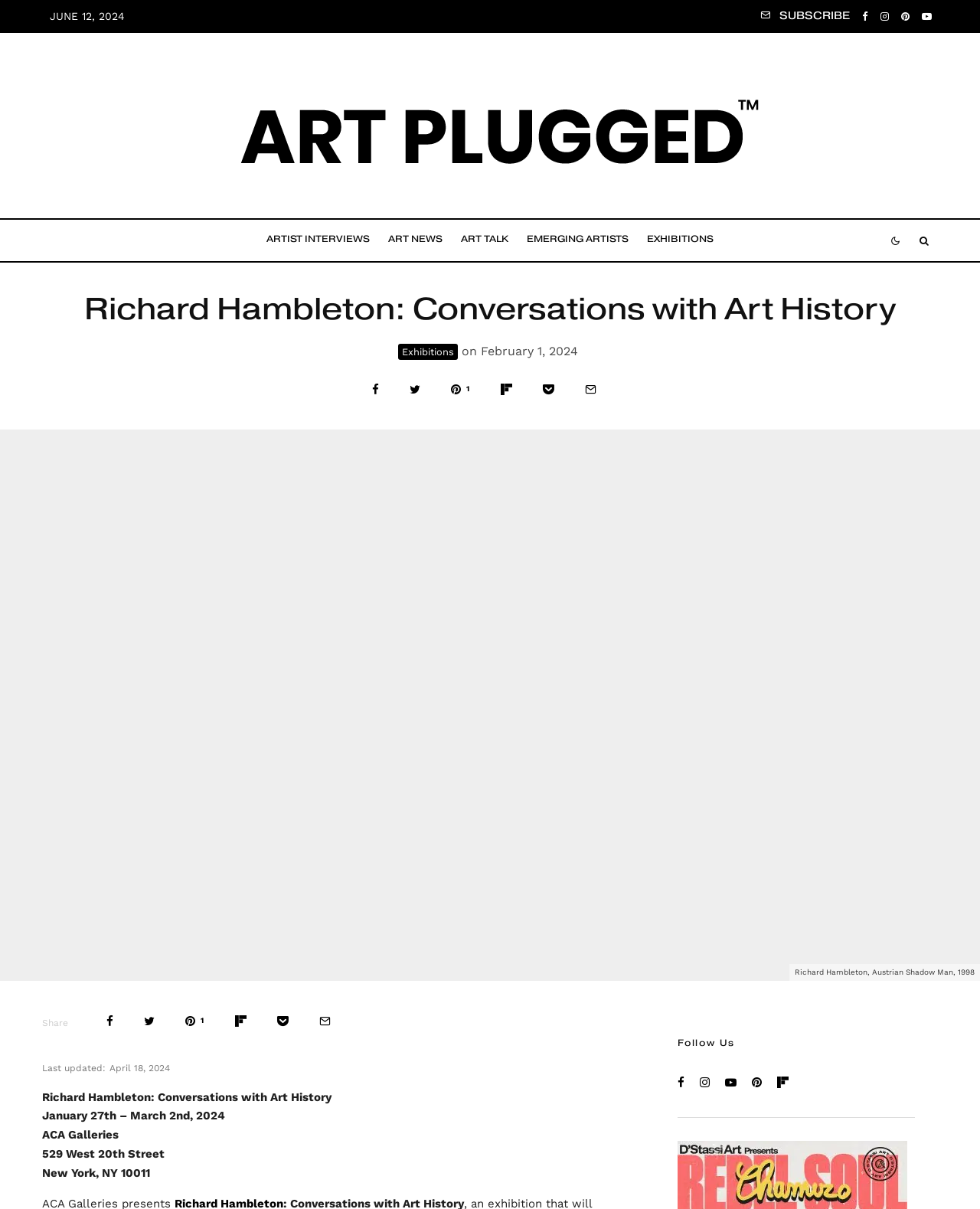Please find the bounding box coordinates of the section that needs to be clicked to achieve this instruction: "Visit the artist interviews page".

[0.262, 0.182, 0.387, 0.216]